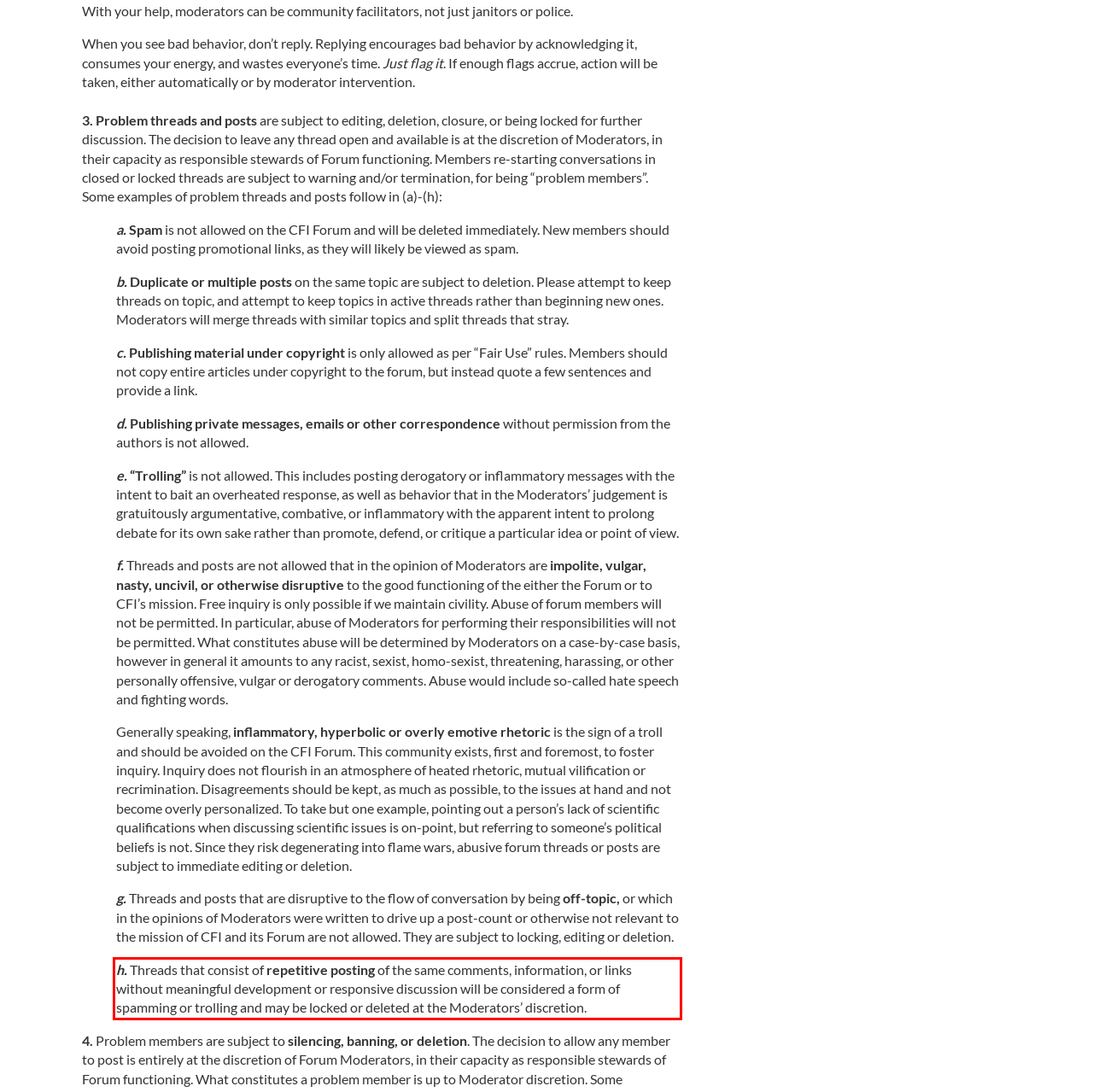Please look at the webpage screenshot and extract the text enclosed by the red bounding box.

h. Threads that consist of repetitive posting of the same comments, information, or links without meaningful development or responsive discussion will be considered a form of spamming or trolling and may be locked or deleted at the Moderators’ discretion.